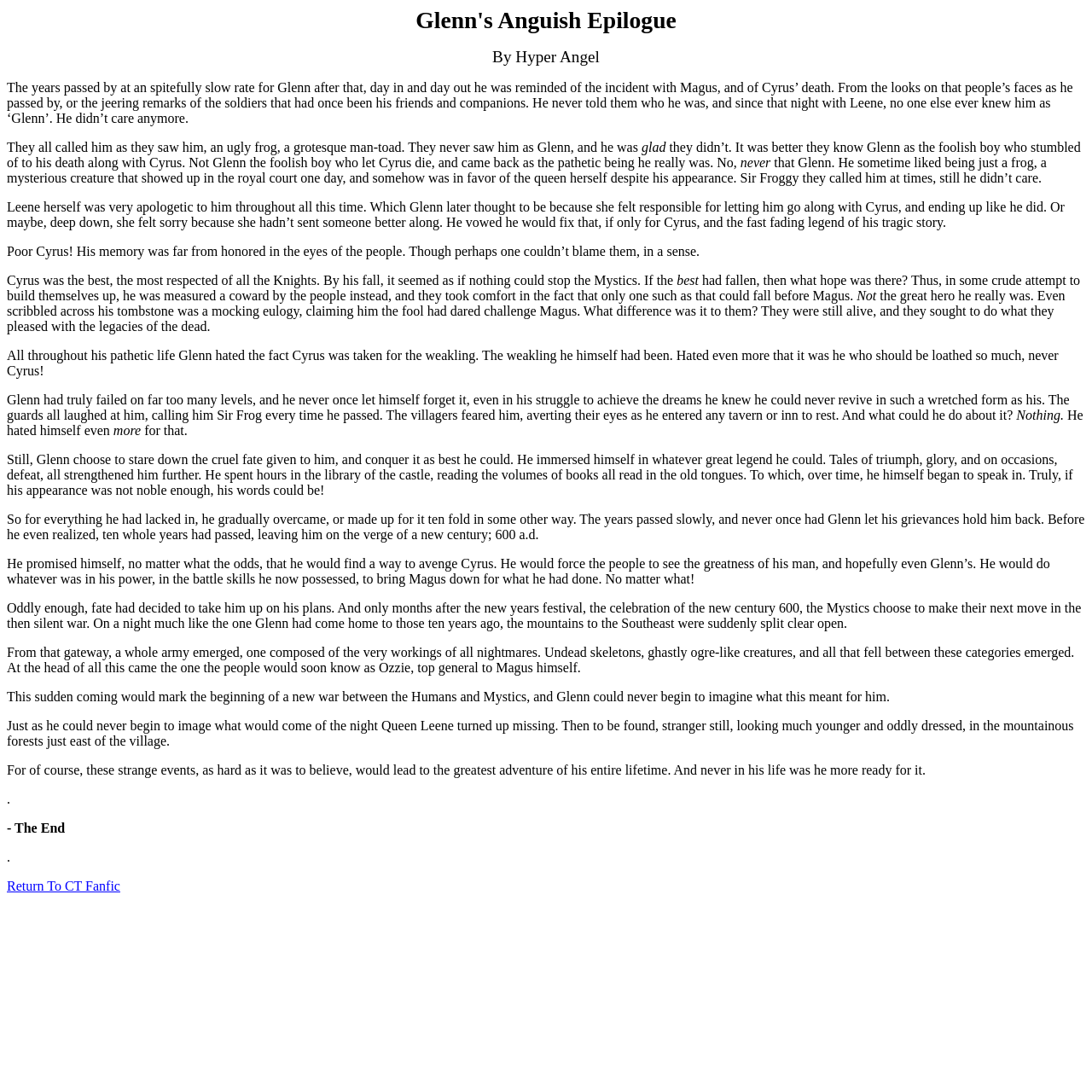What is the name of the general mentioned in the story?
Provide a well-explained and detailed answer to the question.

The story mentions a general named Ozzie, who is described as the top general to Magus himself, leading an army of undead skeletons and ogre-like creatures.